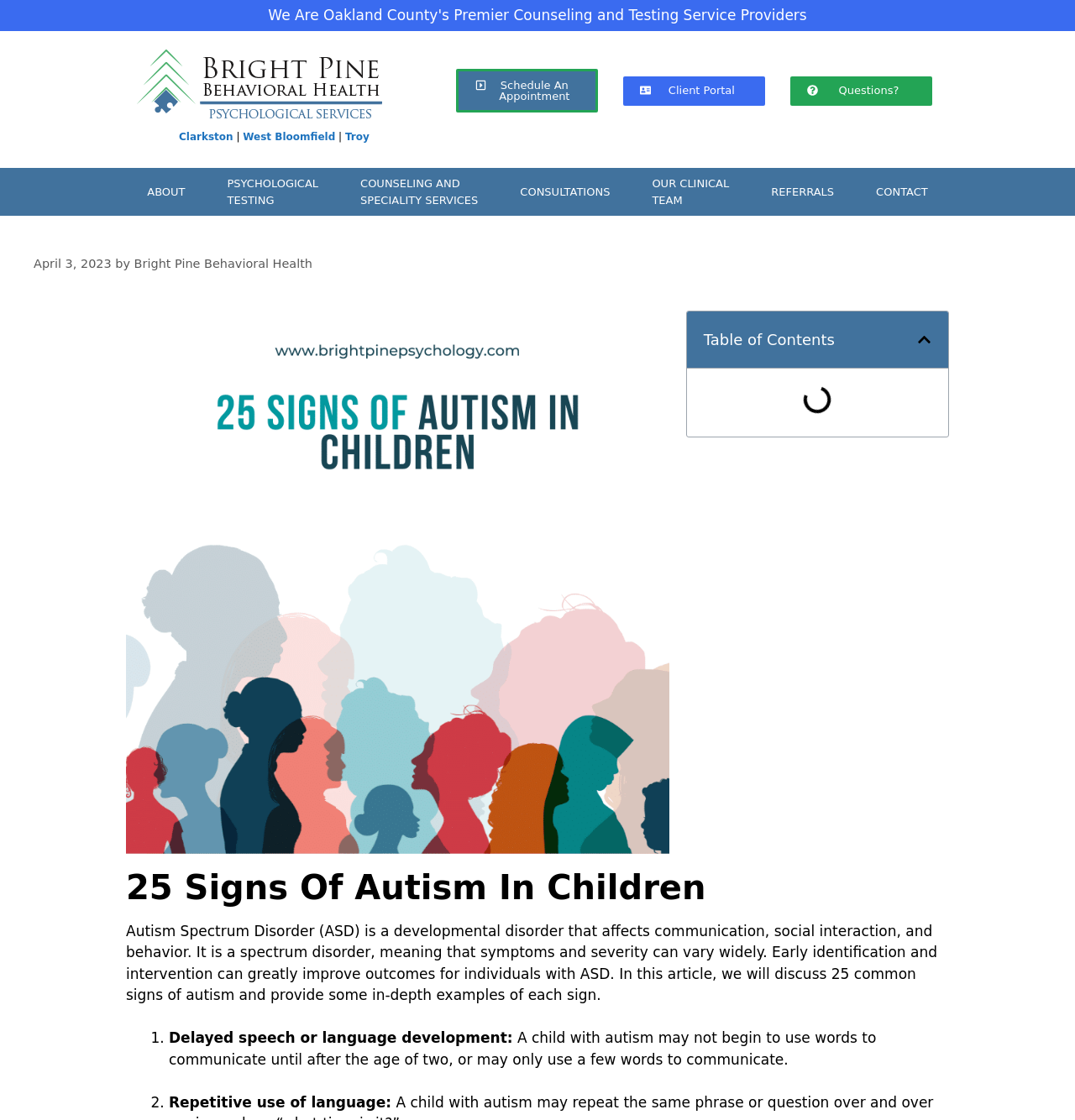What is the purpose of early identification and intervention in autism?
Answer the question using a single word or phrase, according to the image.

Improve outcomes